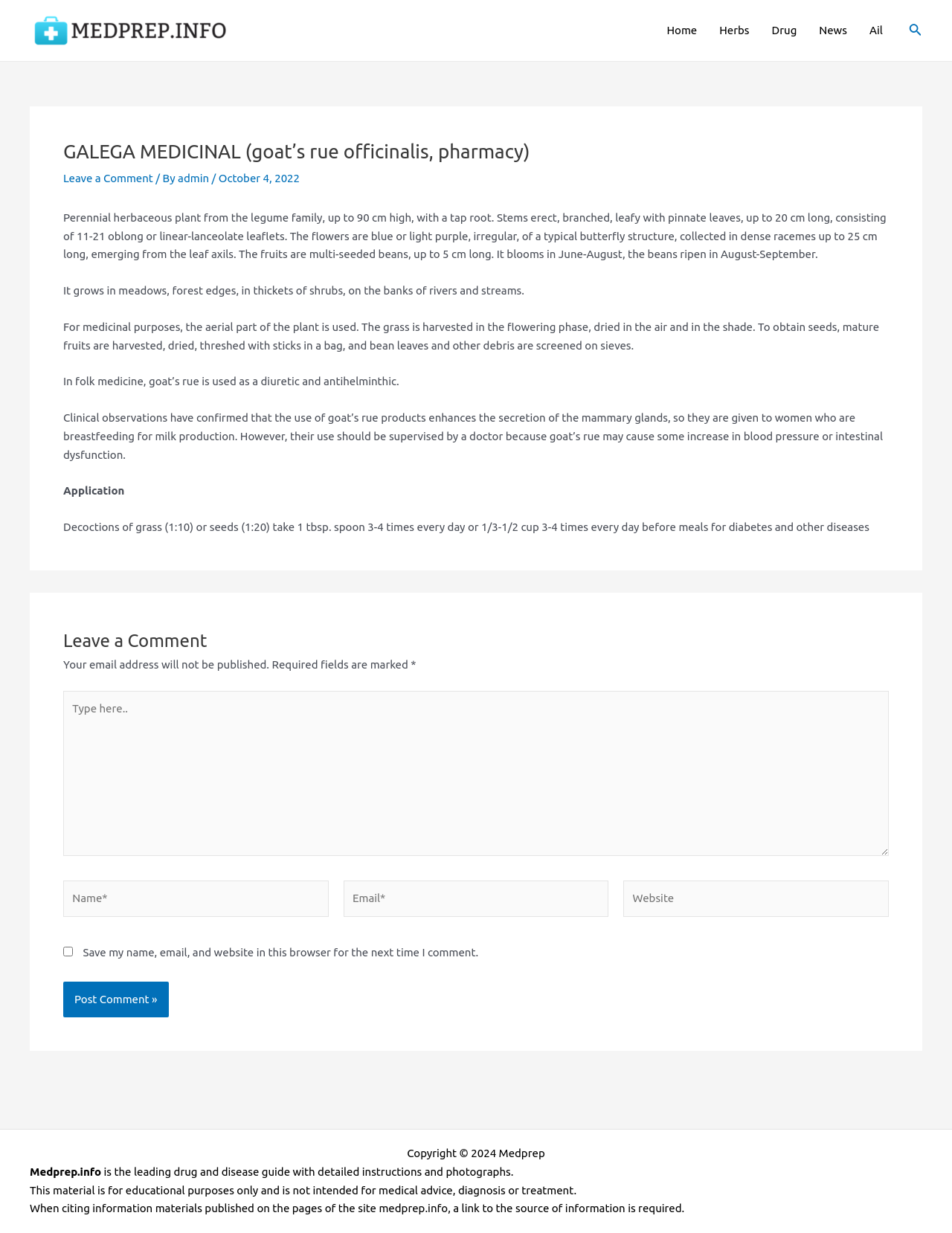Using the format (top-left x, top-left y, bottom-right x, bottom-right y), and given the element description, identify the bounding box coordinates within the screenshot: Search

[0.955, 0.017, 0.969, 0.032]